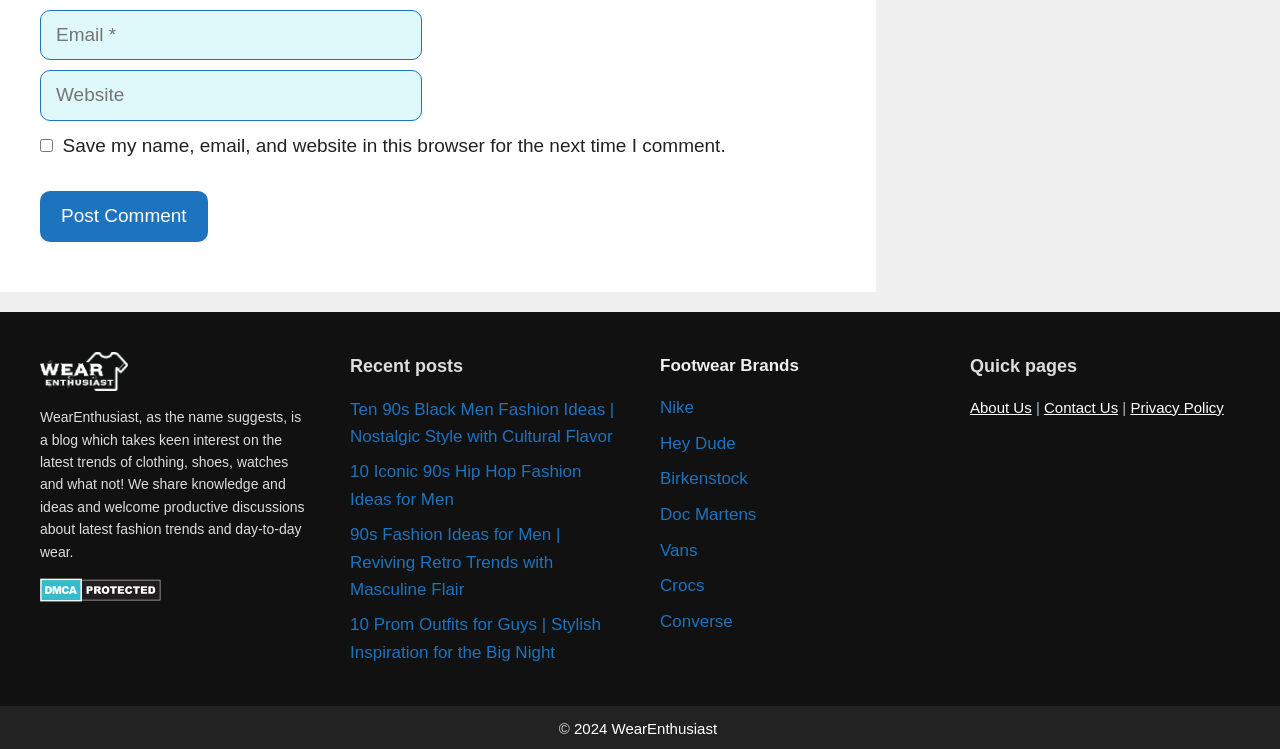Please find the bounding box coordinates of the clickable region needed to complete the following instruction: "Visit 'Ten 90s Black Men Fashion Ideas'". The bounding box coordinates must consist of four float numbers between 0 and 1, i.e., [left, top, right, bottom].

[0.273, 0.534, 0.48, 0.595]